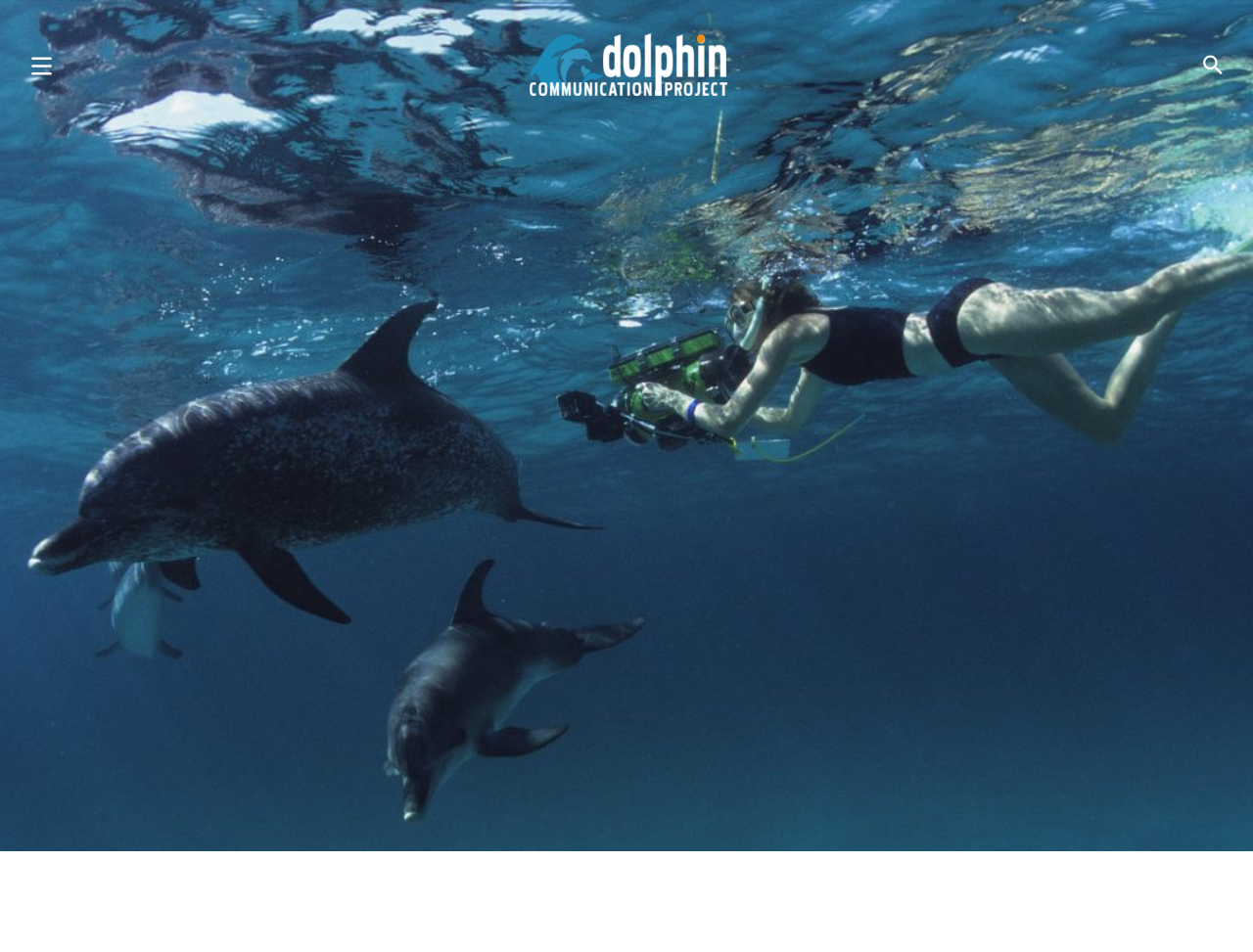Locate the bounding box of the UI element described in the following text: "Knowledge Hub".

[0.0, 0.256, 1.0, 0.295]